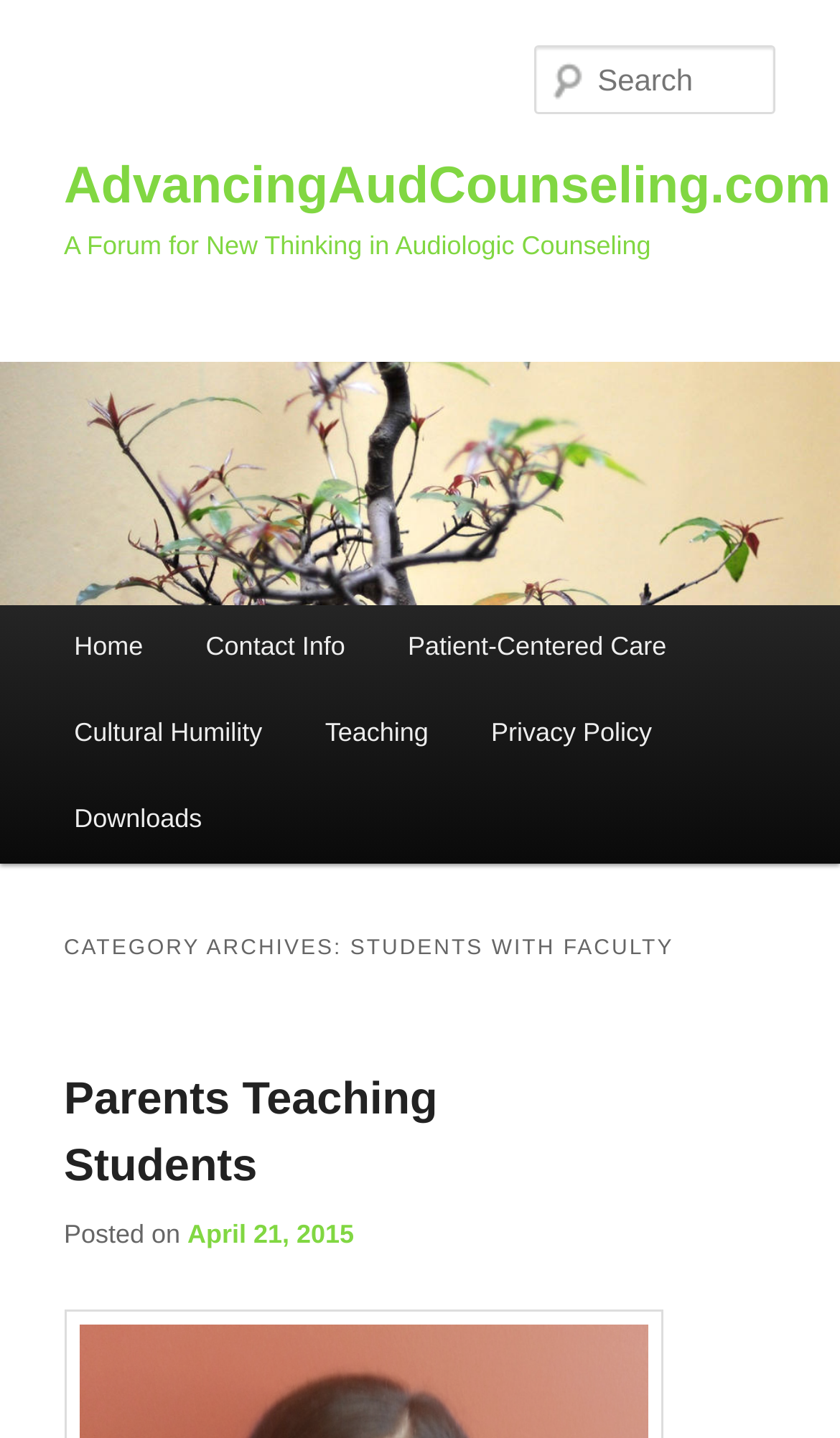Locate the bounding box of the user interface element based on this description: "Parents Teaching Students".

[0.076, 0.747, 0.521, 0.829]